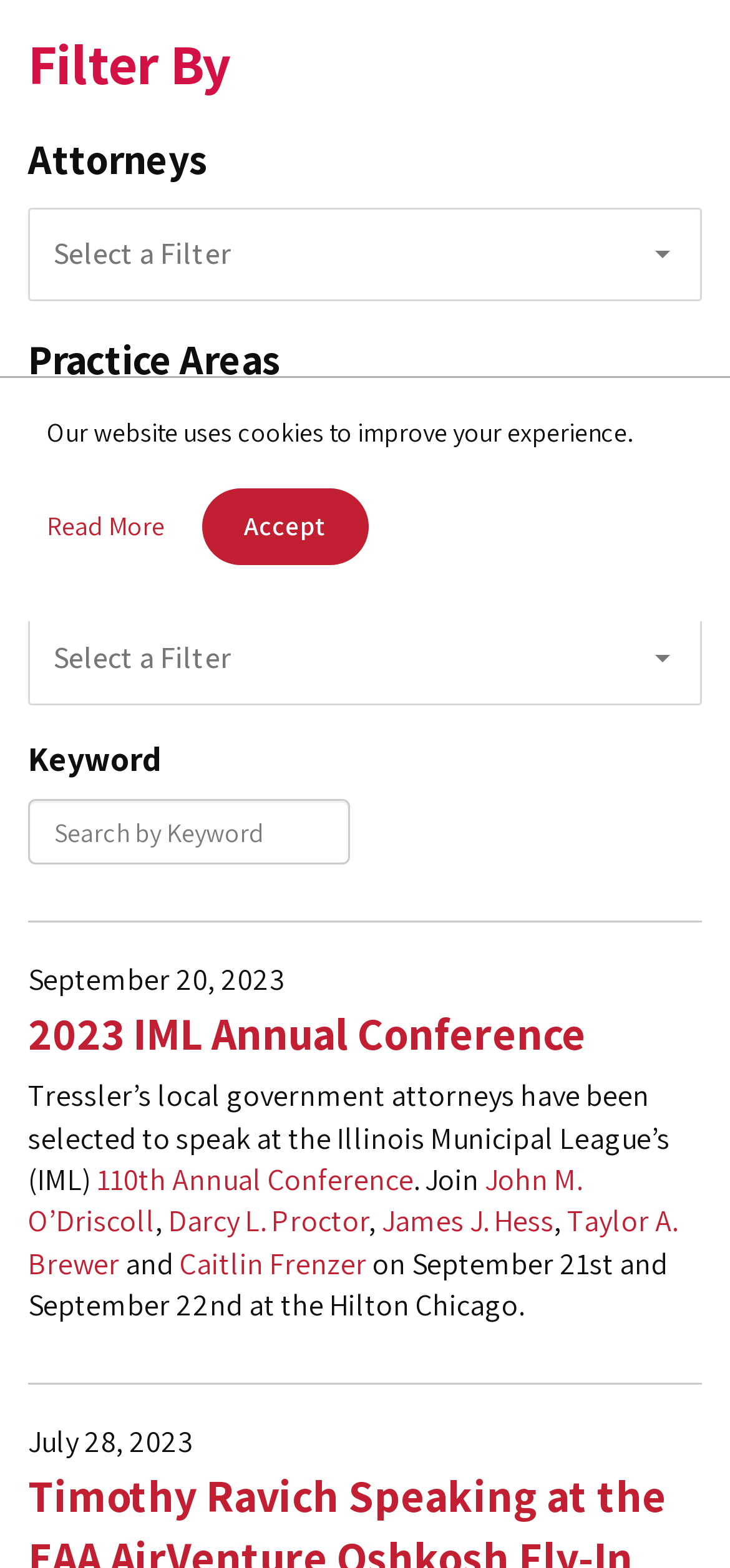Identify the bounding box coordinates of the HTML element based on this description: "Blogs".

[0.0, 0.143, 0.846, 0.205]